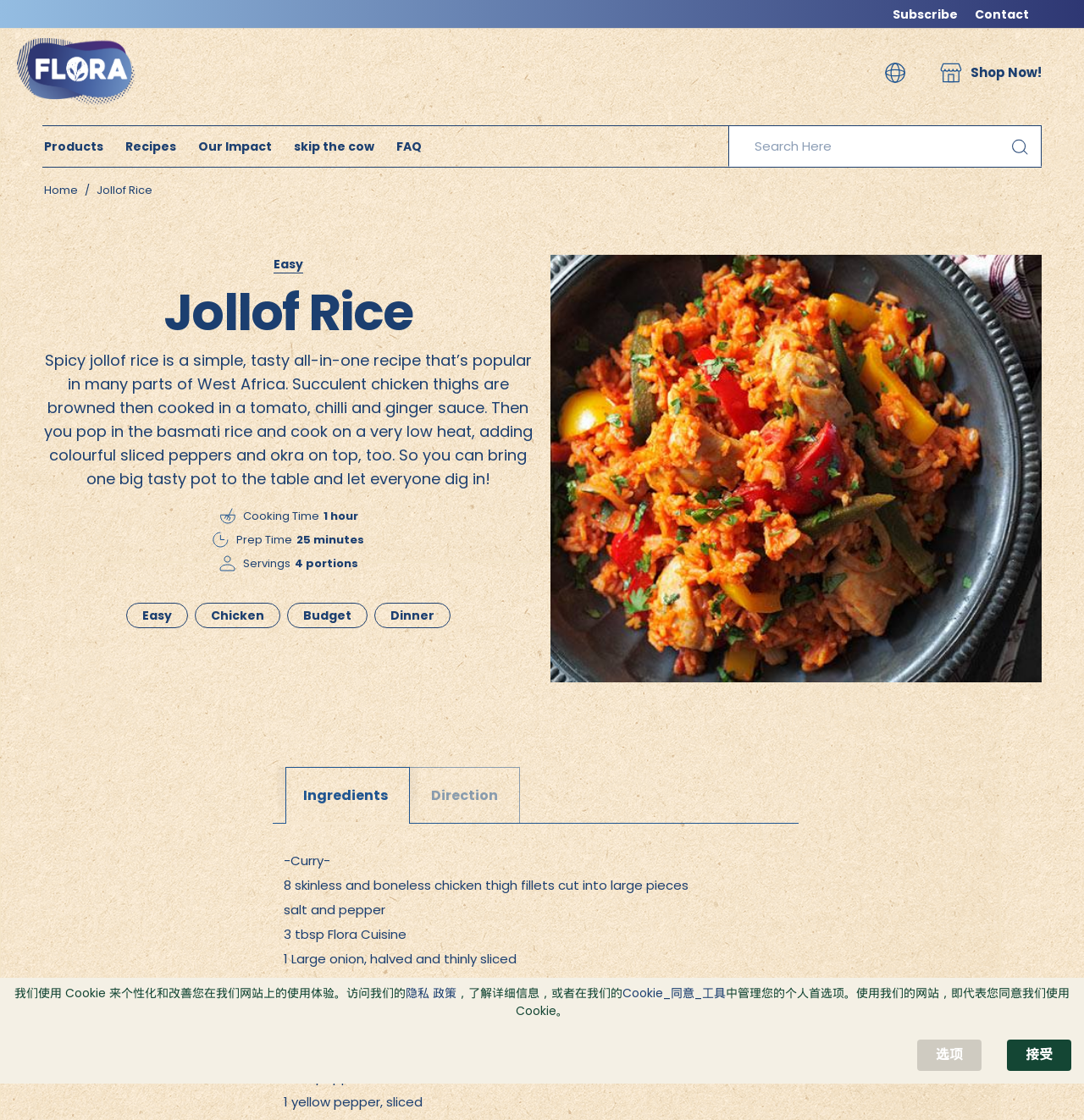Please respond to the question with a concise word or phrase:
What type of rice is used in the Jollof Rice recipe?

Basmati rice